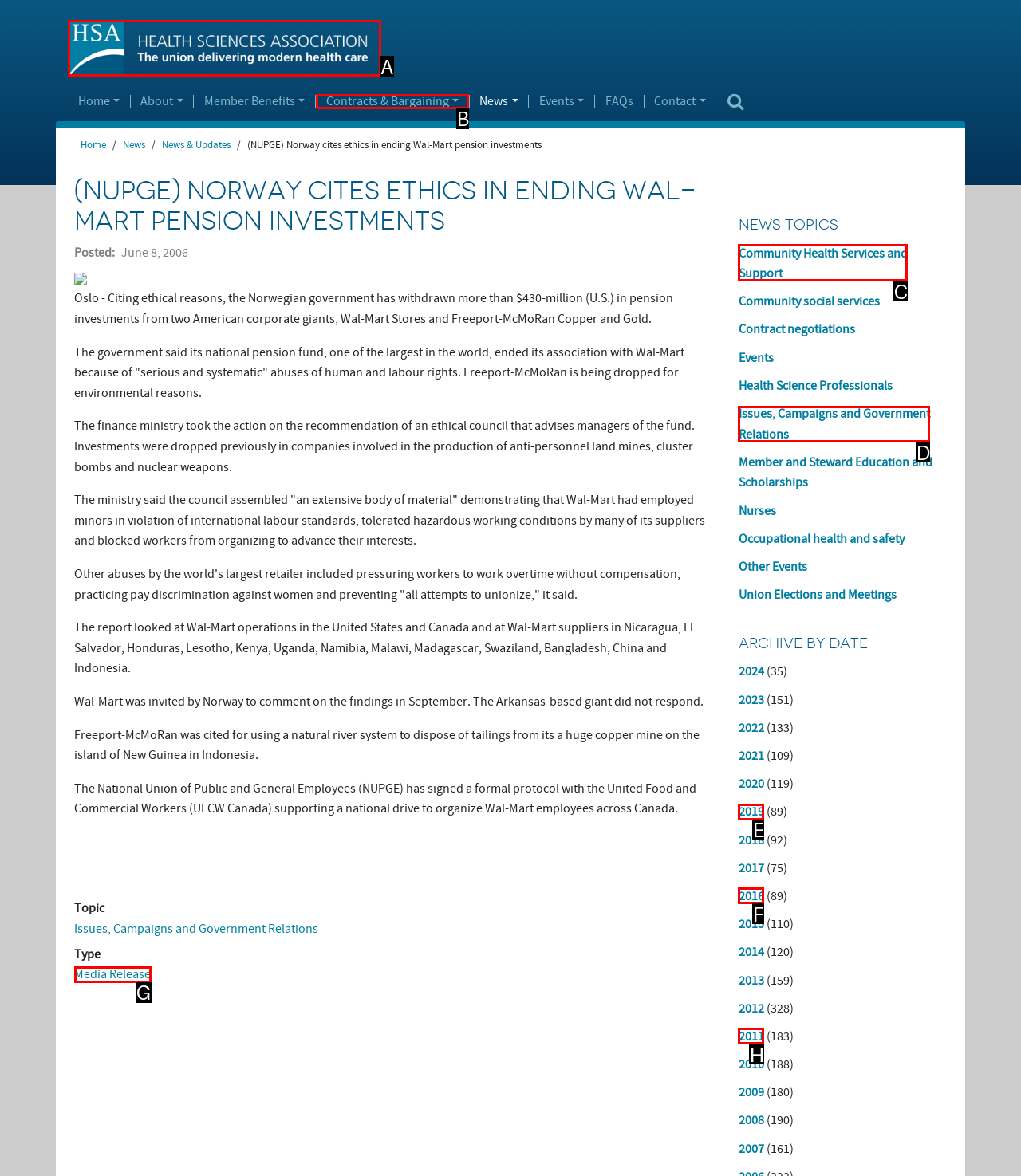Select the appropriate HTML element that needs to be clicked to finish the task: Go to Home page
Reply with the letter of the chosen option.

None